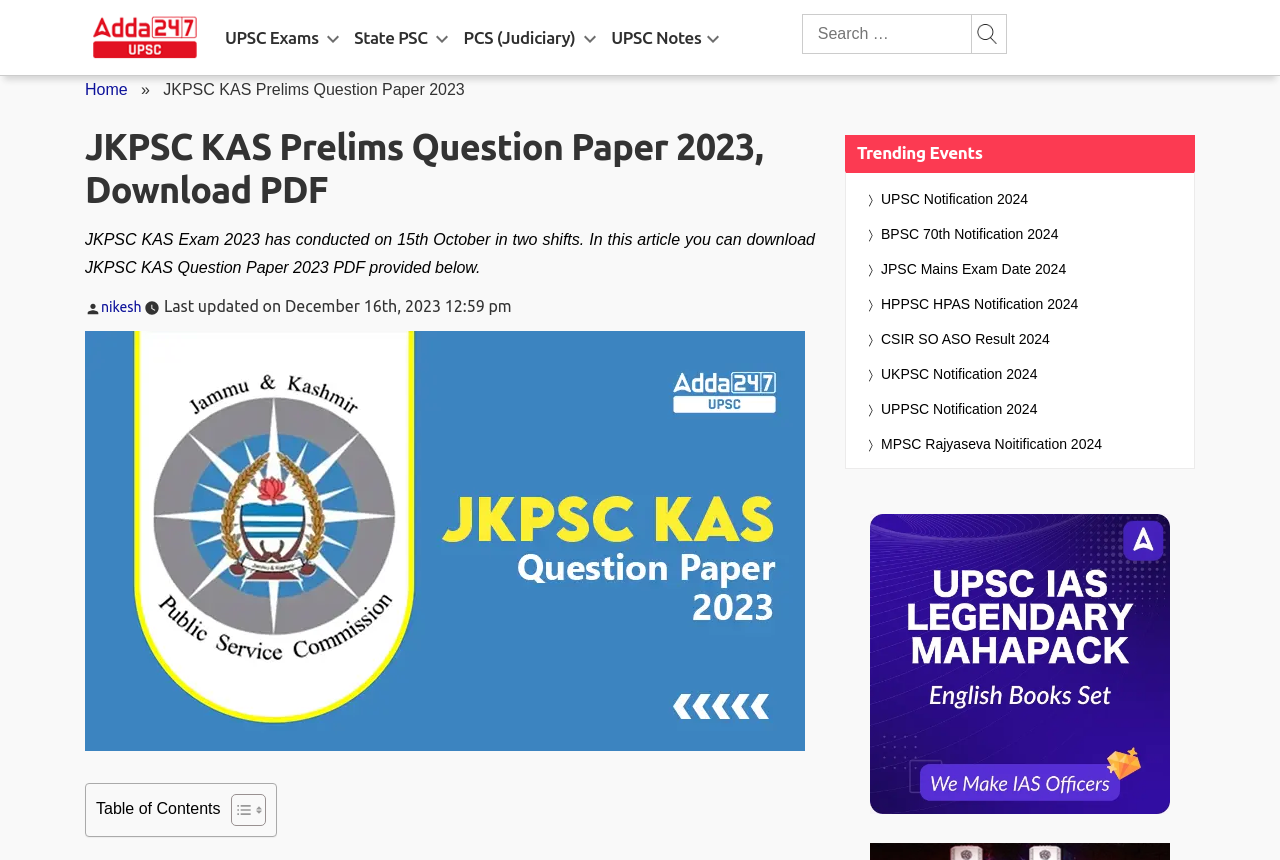Respond with a single word or short phrase to the following question: 
What is the date of JKPSC KAS Exam 2023?

15th October